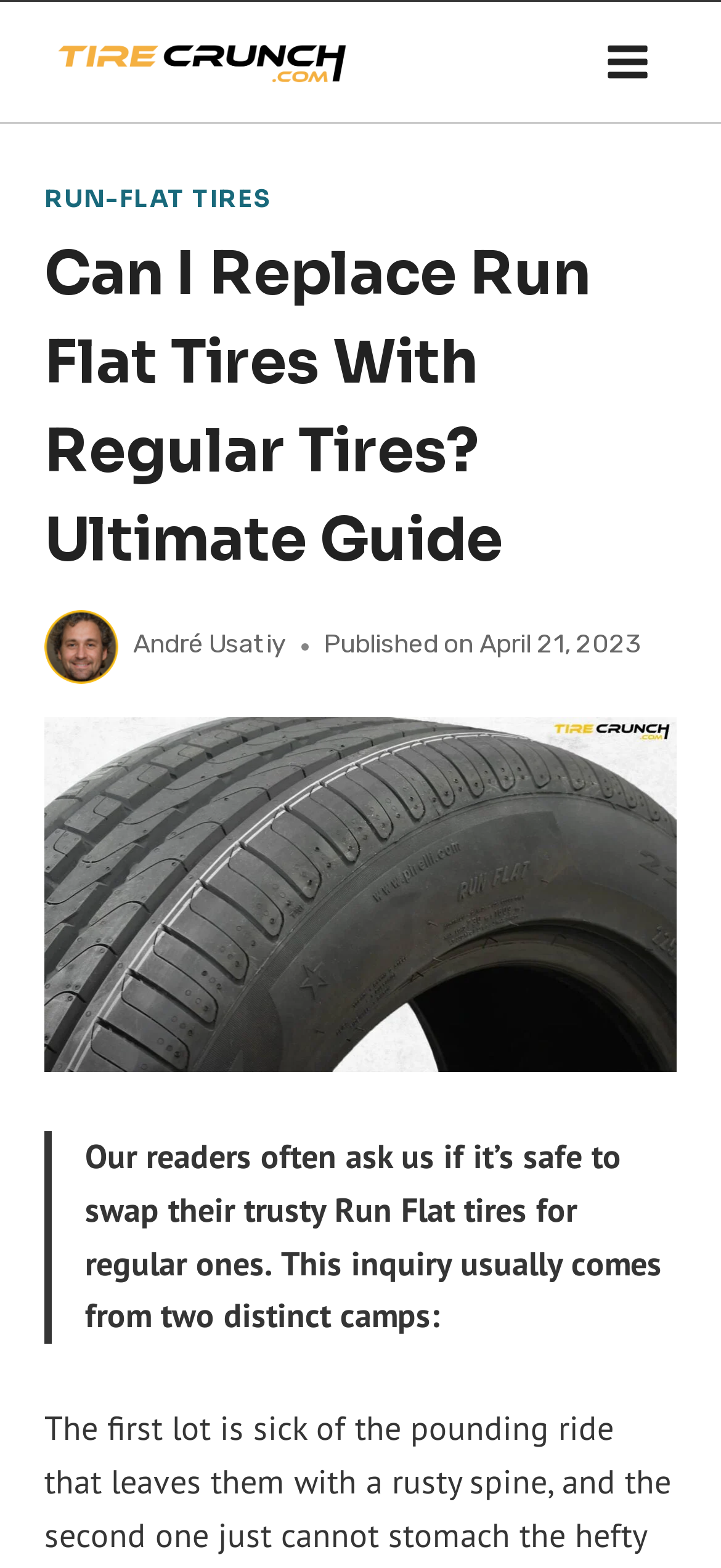What is the main concern of the second group of people?
Analyze the image and provide a thorough answer to the question.

The main concern of the second group of people can be found by reading the static text which states that they 'cannot stomach the hefty price tag of these tires'.